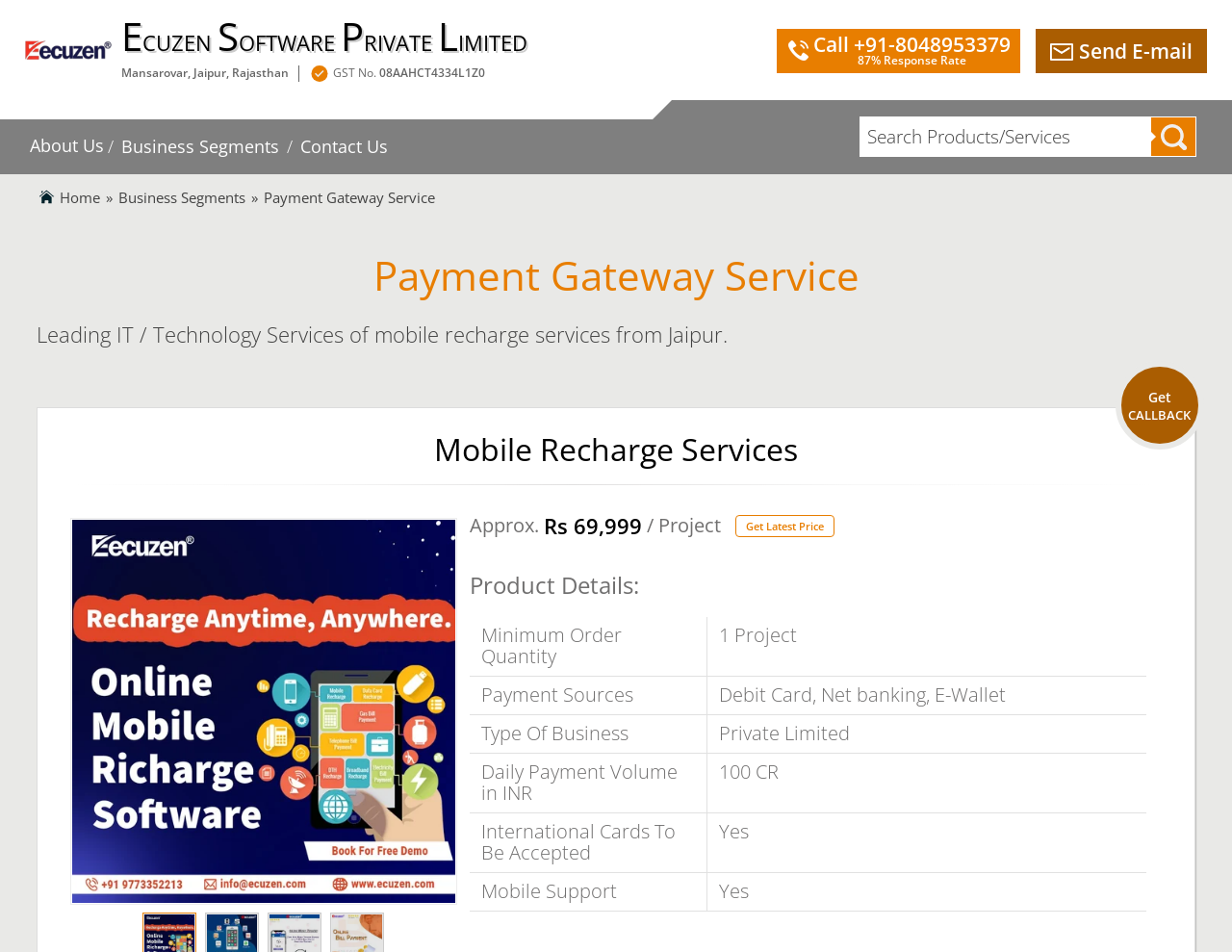With reference to the image, please provide a detailed answer to the following question: What is the response rate?

I found the response rate by looking at the top-right corner of the webpage, where it says '87% Response Rate'.